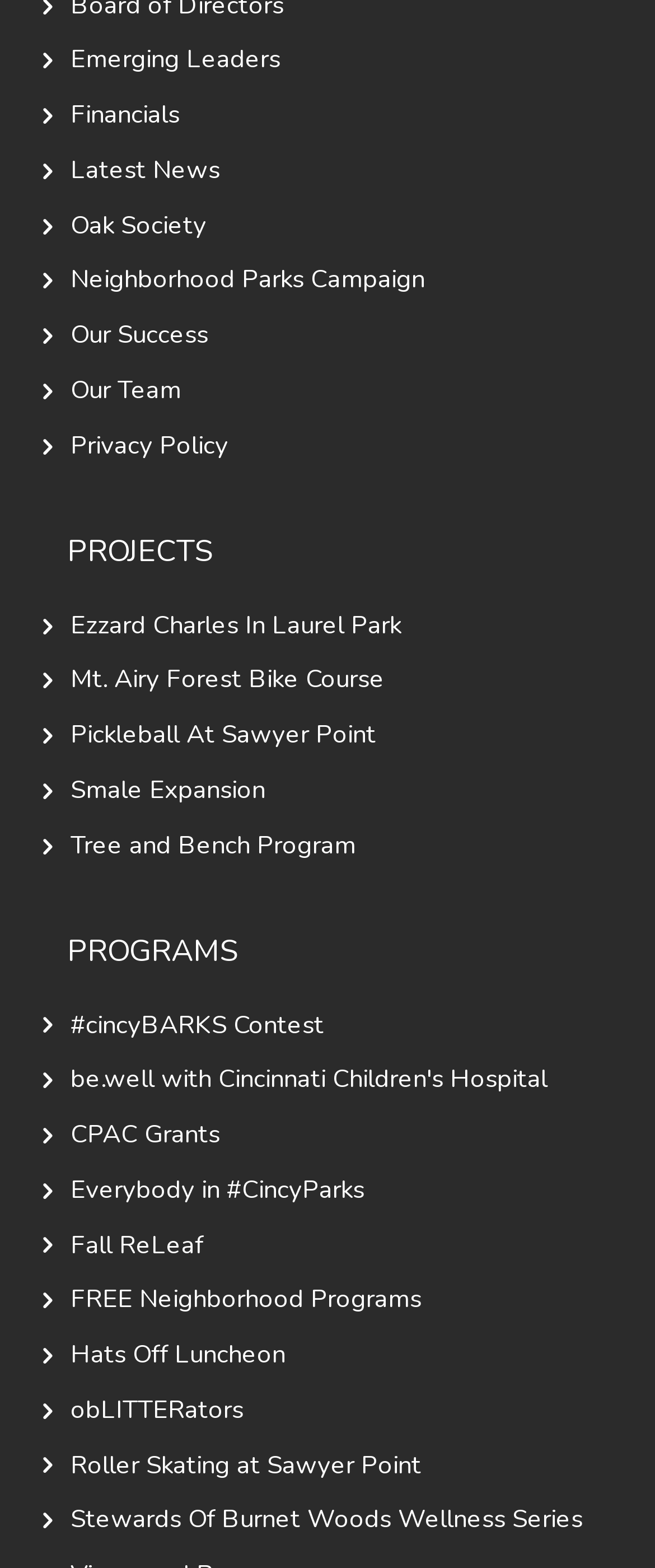Please identify the bounding box coordinates of the clickable element to fulfill the following instruction: "Click Emerging Leaders". The coordinates should be four float numbers between 0 and 1, i.e., [left, top, right, bottom].

[0.108, 0.027, 0.428, 0.051]